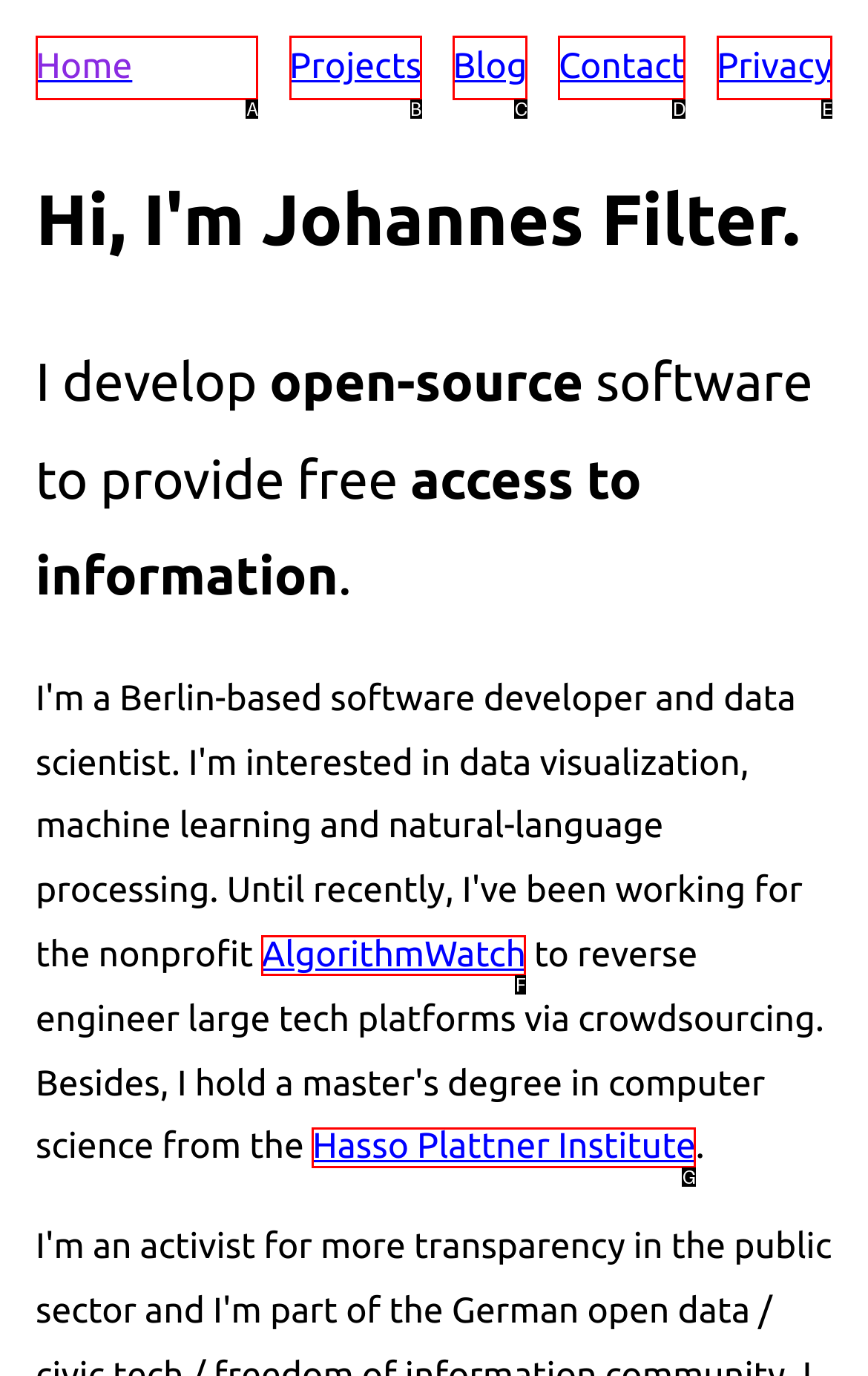From the provided options, which letter corresponds to the element described as: Hasso Plattner Institute
Answer with the letter only.

G